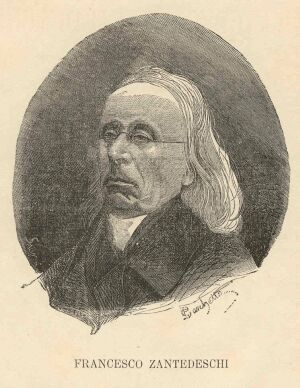Provide a one-word or brief phrase answer to the question:
What is the name of the president of the Academy of Agriculture, Arts, and Commerce of Verona?

Stefano de Stefani